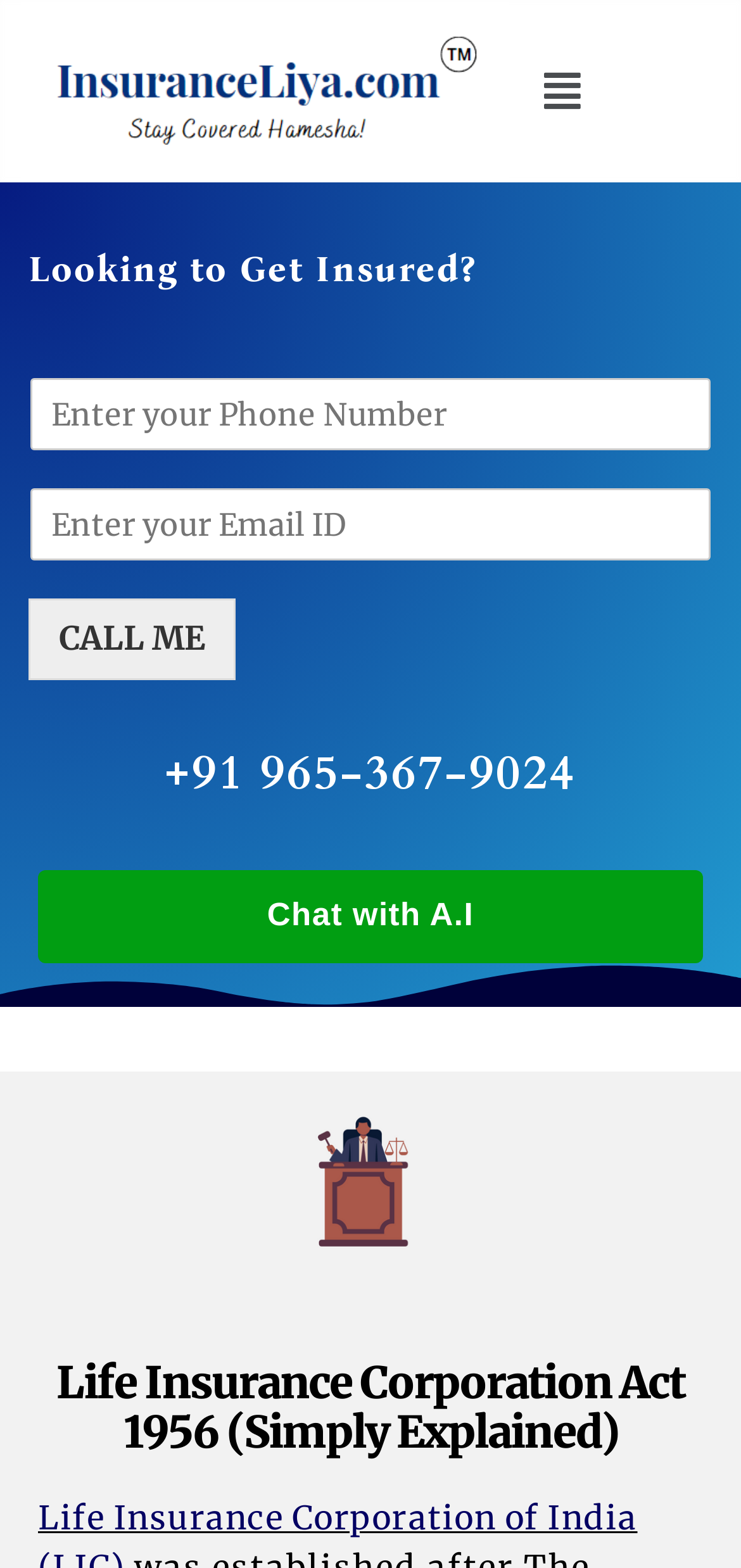Bounding box coordinates are specified in the format (top-left x, top-left y, bottom-right x, bottom-right y). All values are floating point numbers bounded between 0 and 1. Please provide the bounding box coordinate of the region this sentence describes: CALL ME

[0.038, 0.381, 0.318, 0.434]